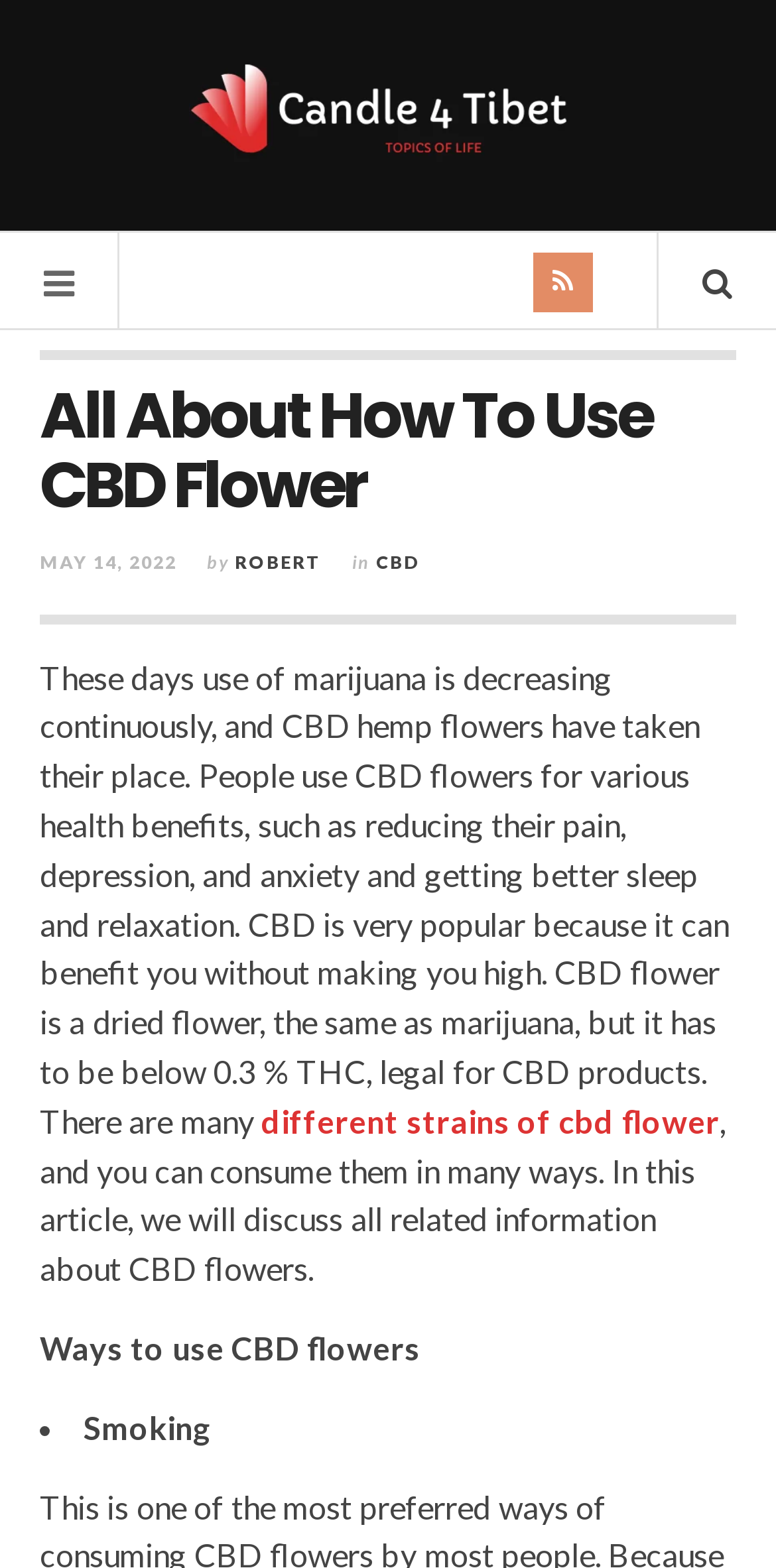Calculate the bounding box coordinates for the UI element based on the following description: "title="Candle 4 Tibet"". Ensure the coordinates are four float numbers between 0 and 1, i.e., [left, top, right, bottom].

[0.244, 0.038, 0.756, 0.106]